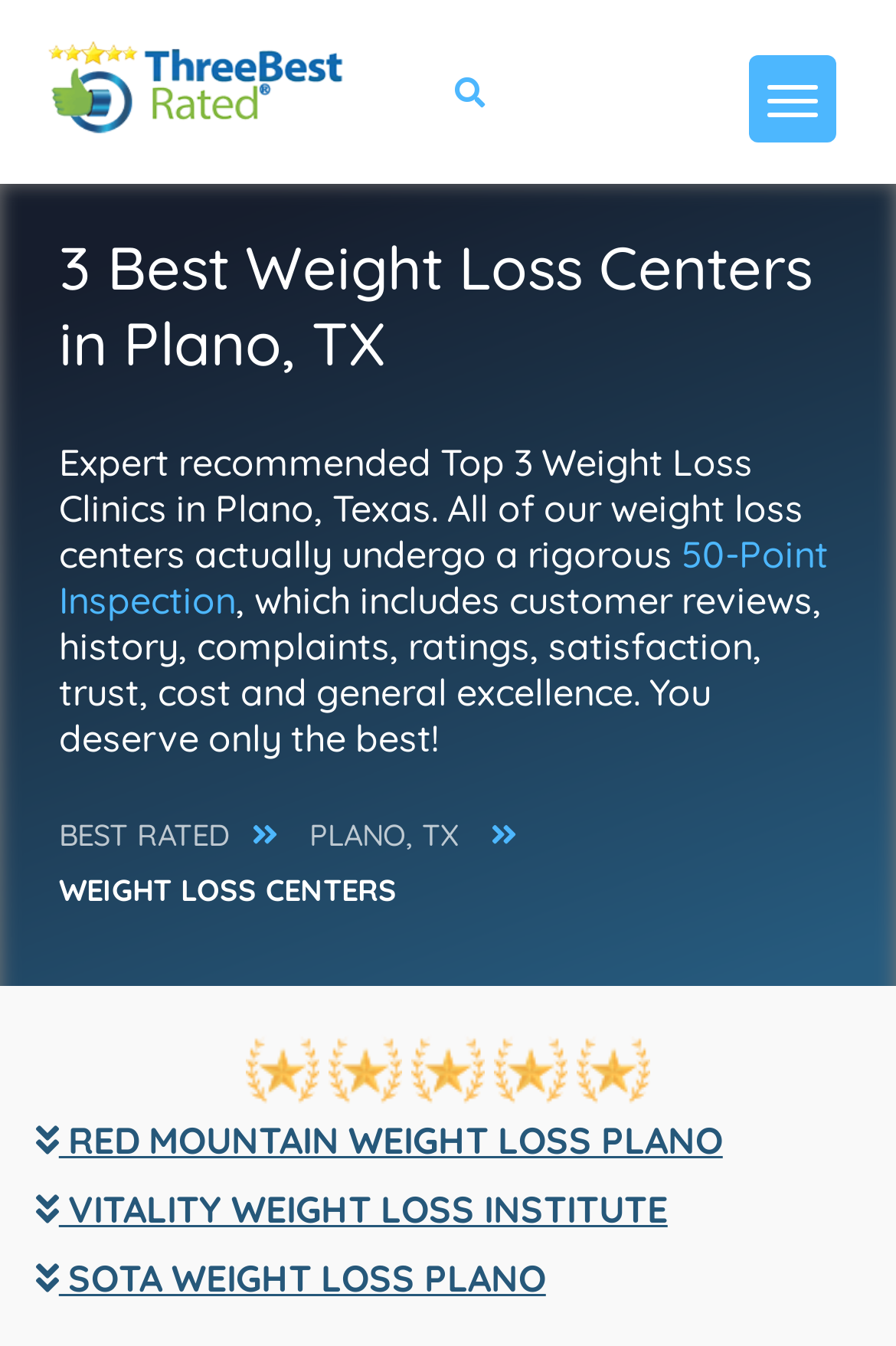Detail the webpage's structure and highlights in your description.

This webpage is about the top 3 weight loss centers in Plano, Texas. At the top left, there is a link to "ThreeBestRated.com" accompanied by an image of the same name. Below this, there are two headings that introduce the purpose of the webpage, which is to provide expert recommendations for the top 3 weight loss clinics in Plano, Texas, based on a rigorous 50-point inspection. The second heading provides more details about the inspection process.

To the right of the headings, there are three links: "BEST RATED", "PLANO, TX", and a static text "WEIGHT LOSS CENTERS". Below these, there are five images of awards or badges, likely indicating the top-rated businesses.

The main content of the webpage is divided into three sections, each representing one of the top 3 weight loss centers. The sections are headed by links to the centers, accompanied by their names in headings. The centers are RED MOUNTAIN WEIGHT LOSS PLANO, VITALITY WEIGHT LOSS INSTITUTE, and SOTA WEIGHT LOSS PLANO. Each section is positioned below the previous one, taking up a significant portion of the webpage.